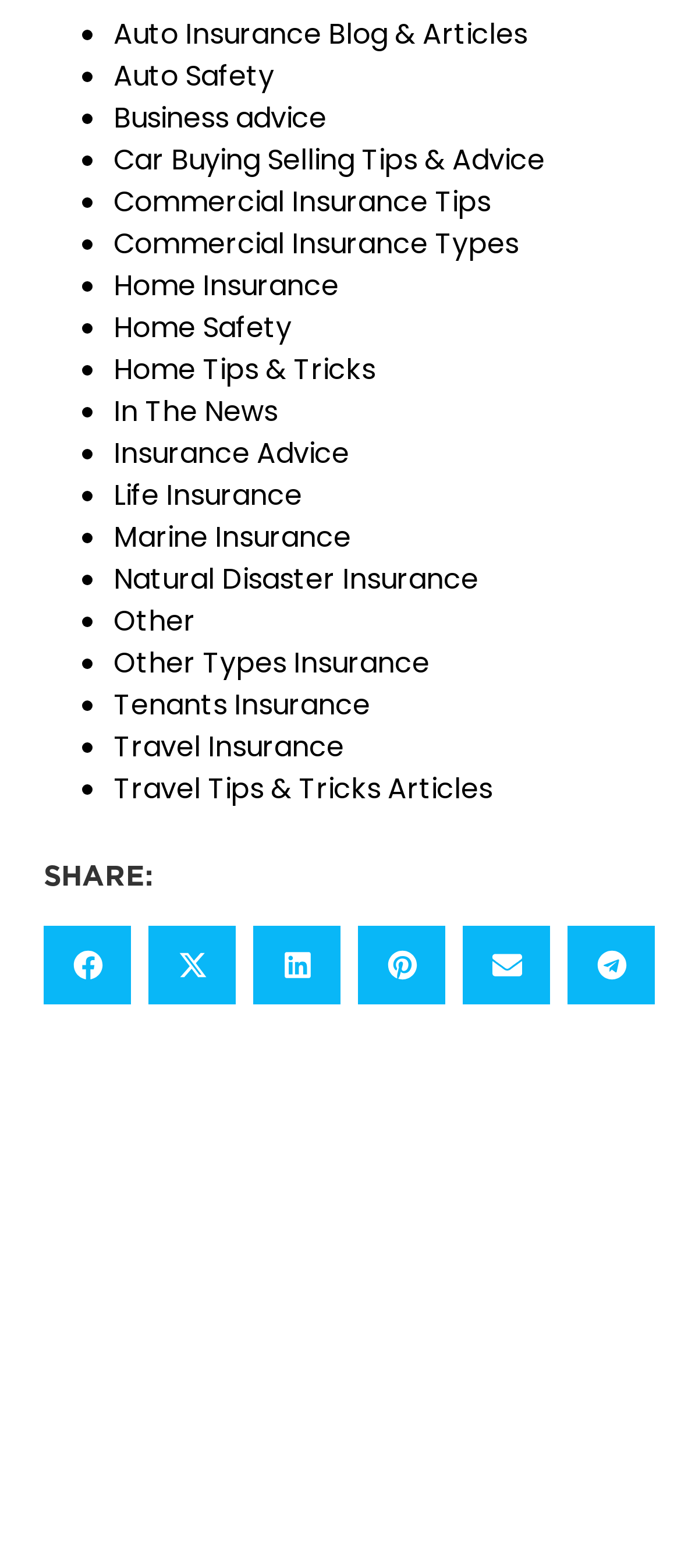Show the bounding box coordinates of the region that should be clicked to follow the instruction: "Click on Auto Insurance Blog & Articles."

[0.167, 0.009, 0.774, 0.035]